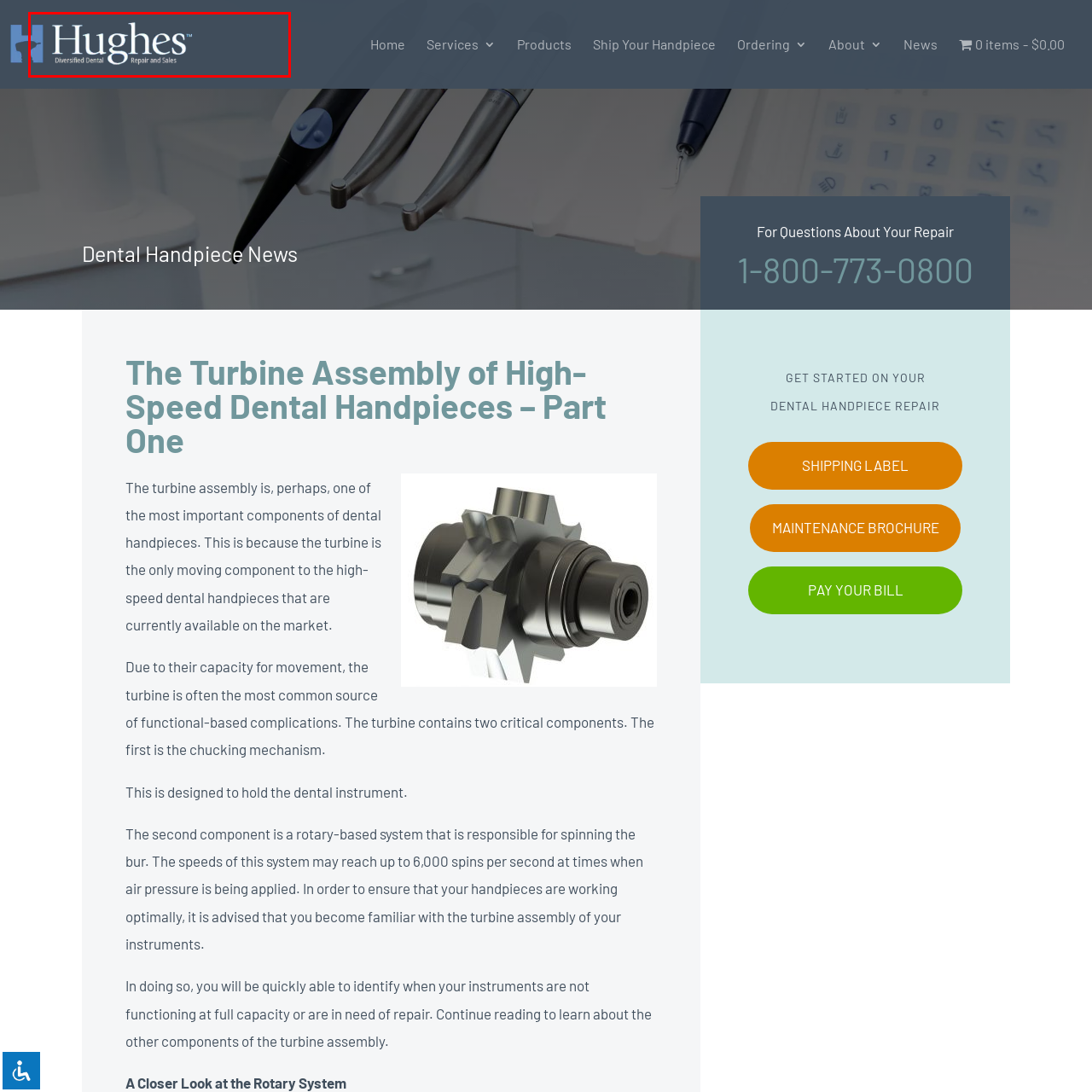Observe the content inside the red rectangle and respond to the question with one word or phrase: 
What does the logo convey?

Professional and trustworthy image